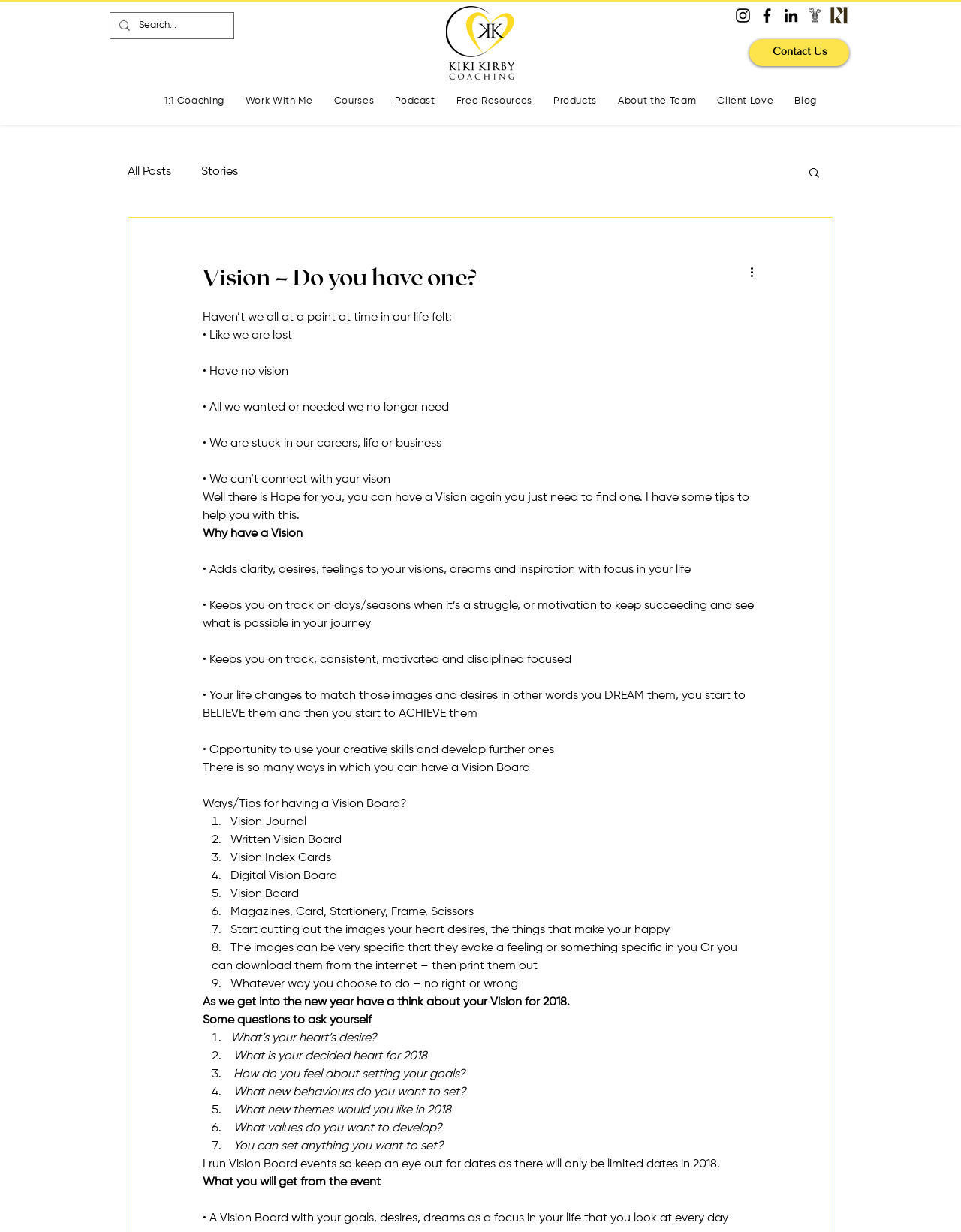Please find the bounding box coordinates for the clickable element needed to perform this instruction: "Click on the 'Contact Us' link".

[0.78, 0.032, 0.884, 0.054]